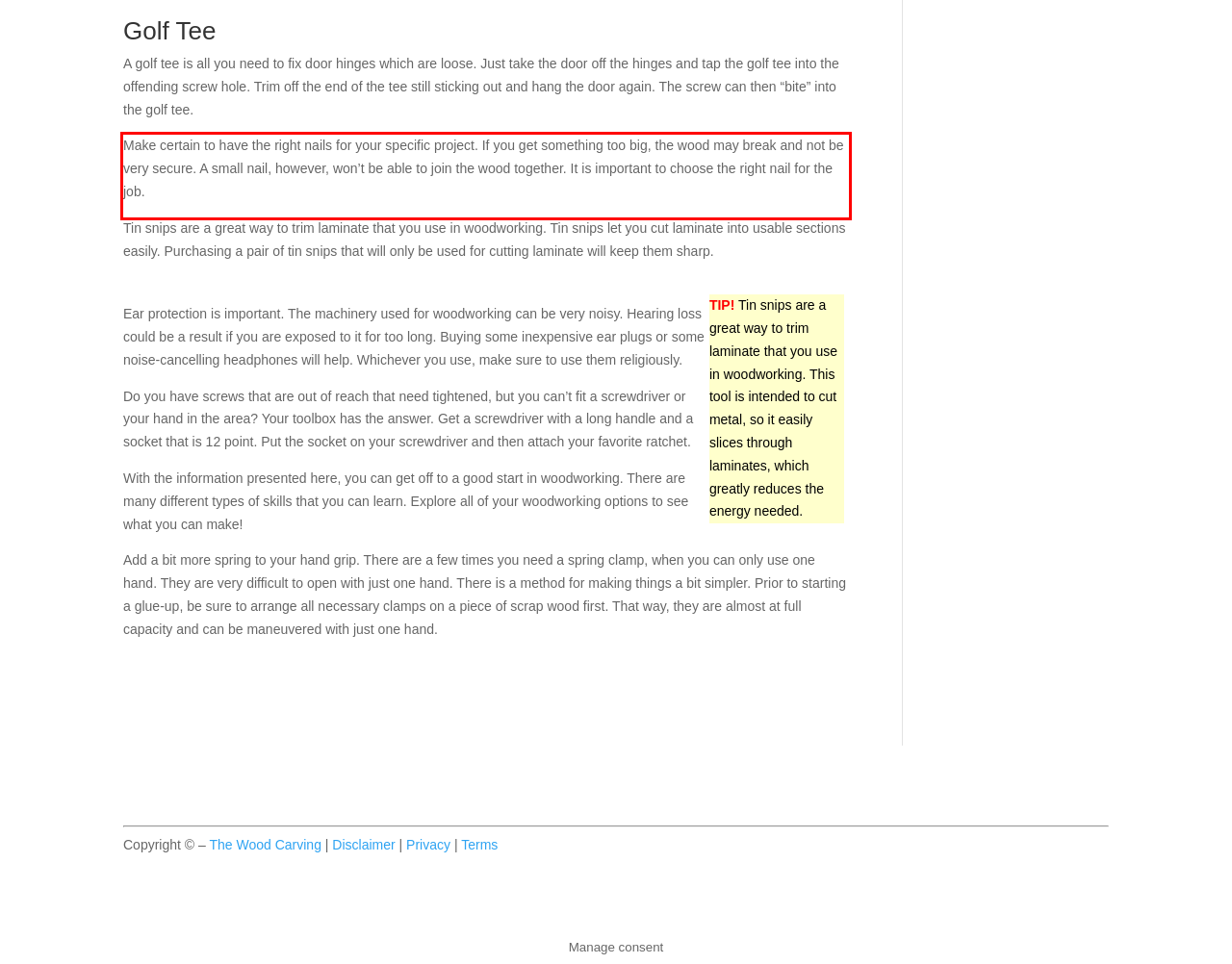Look at the provided screenshot of the webpage and perform OCR on the text within the red bounding box.

Make certain to have the right nails for your specific project. If you get something too big, the wood may break and not be very secure. A small nail, however, won’t be able to join the wood together. It is important to choose the right nail for the job.